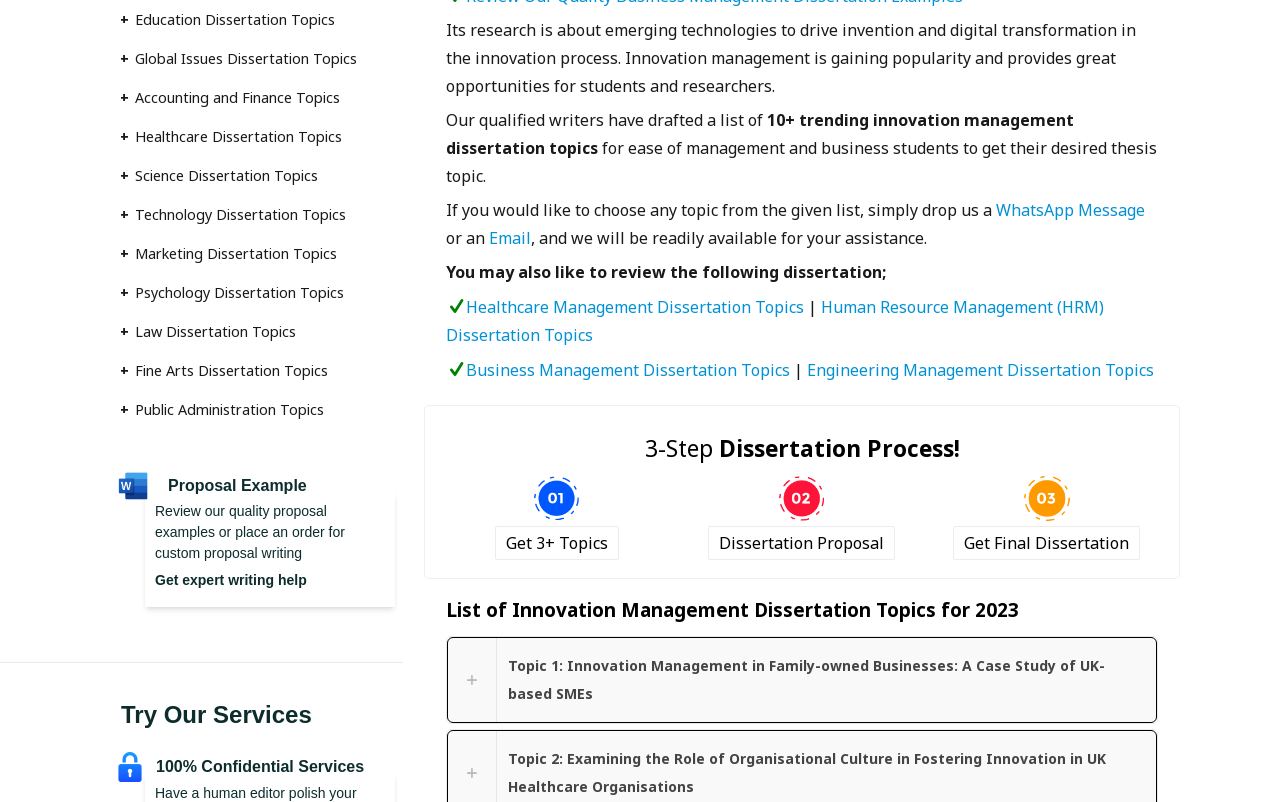Using the provided element description "Law Dissertation Topics", determine the bounding box coordinates of the UI element.

[0.109, 0.73, 0.22, 0.752]